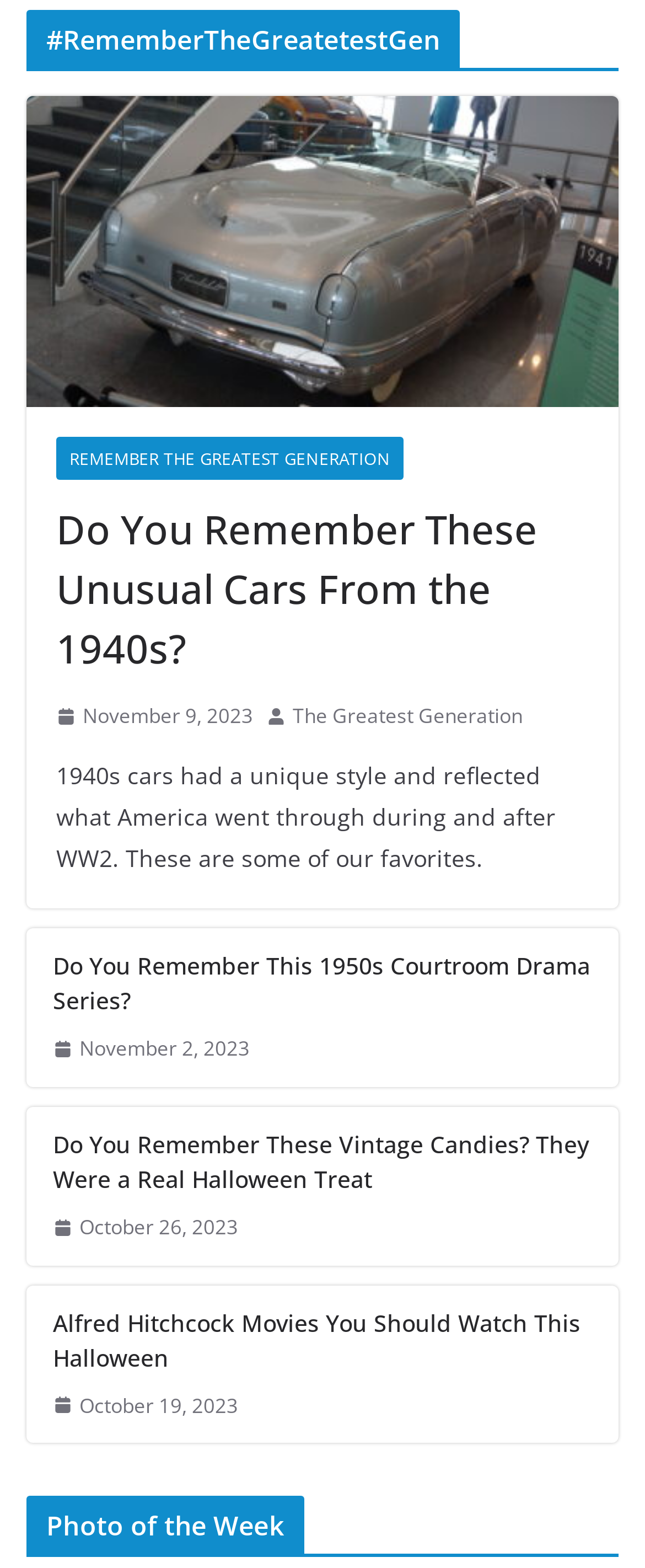What is the purpose of the 'Photo of the Week' section?
With the help of the image, please provide a detailed response to the question.

The 'Photo of the Week' section is located at the bottom of the webpage and has a distinct heading and layout. It appears to be a section dedicated to showcasing a photo, possibly a featured or highlighted image, but the exact purpose is not explicitly stated.